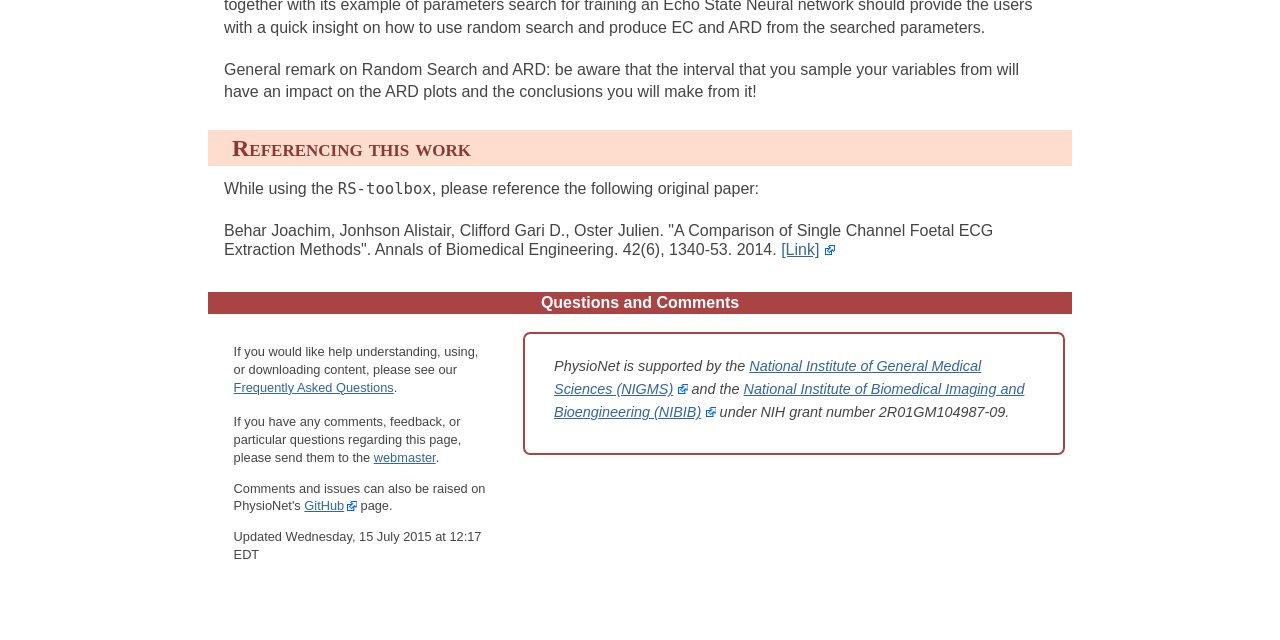Calculate the bounding box coordinates of the UI element given the description: "GitHub".

[0.238, 0.779, 0.279, 0.802]